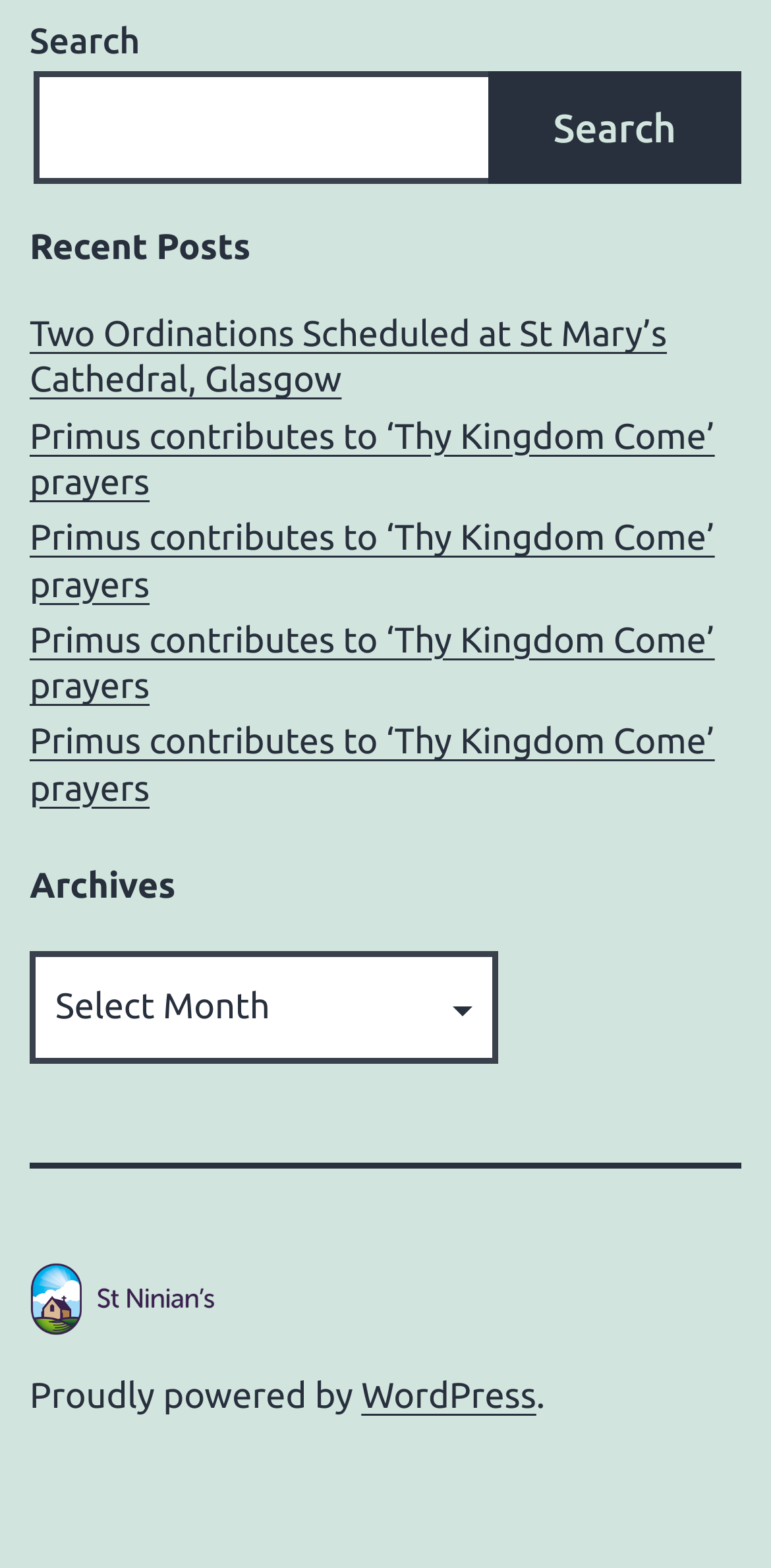Please locate the bounding box coordinates of the region I need to click to follow this instruction: "Search for something".

[0.038, 0.046, 0.641, 0.117]